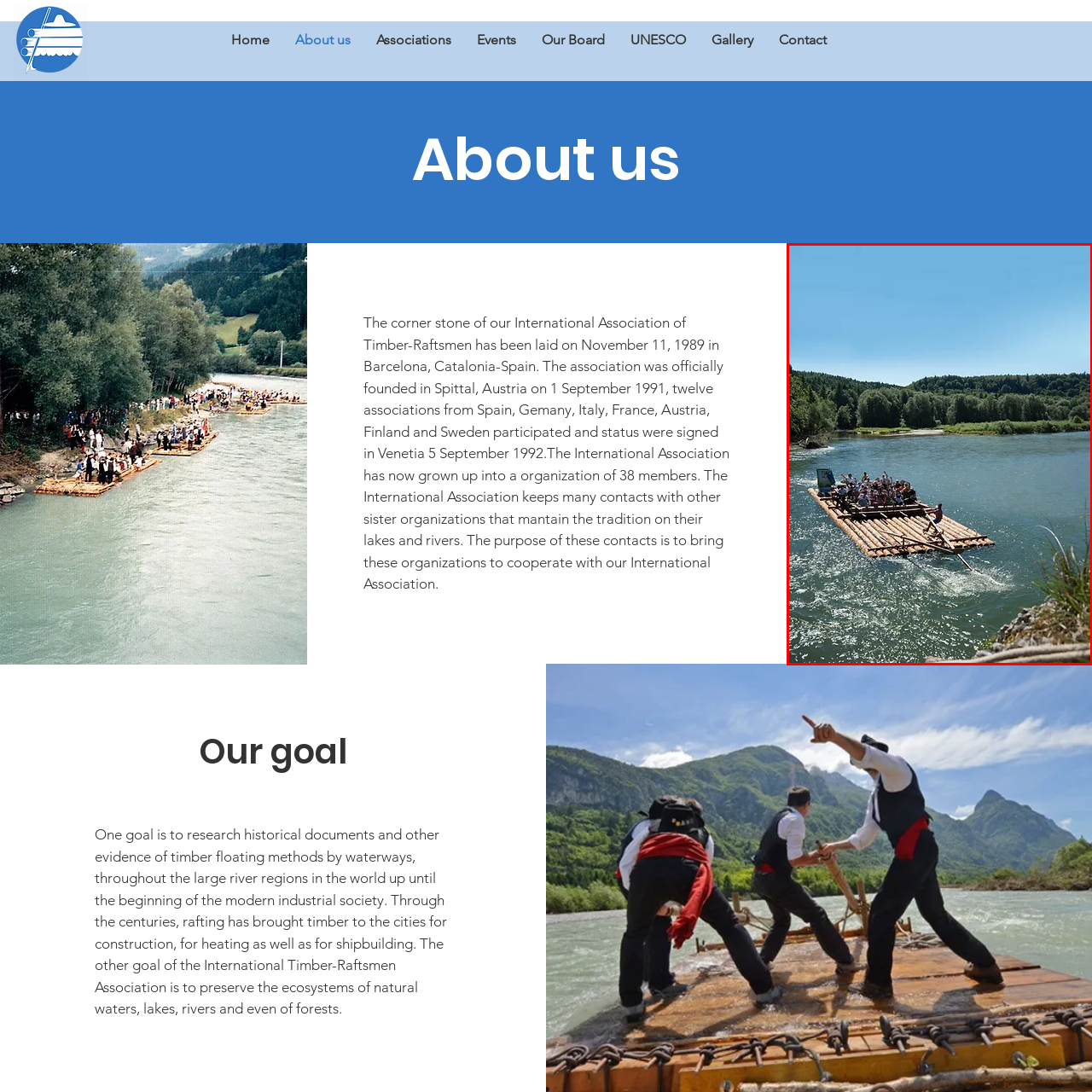Elaborate on the contents of the image marked by the red border.

The image depicts a group of people enjoying a leisurely journey on a traditional wooden raft, which is expertly crafted from logs. The raft is gliding across a serene river, surrounded by lush greenery and gentle hills in the background. Onboard, a number of passengers appear to be having a great time, engaged in conversation and taking in the beautiful scenery. A person is skillfully navigating the raft using a long pole, showcasing the age-old method of timber rafting. The clear blue sky above complements the tranquil setting, suggesting a perfect day for an outdoor adventure on the water. This scene beautifully illustrates the heritage of timber rafting and its significance to communities that cherish this traditional practice.